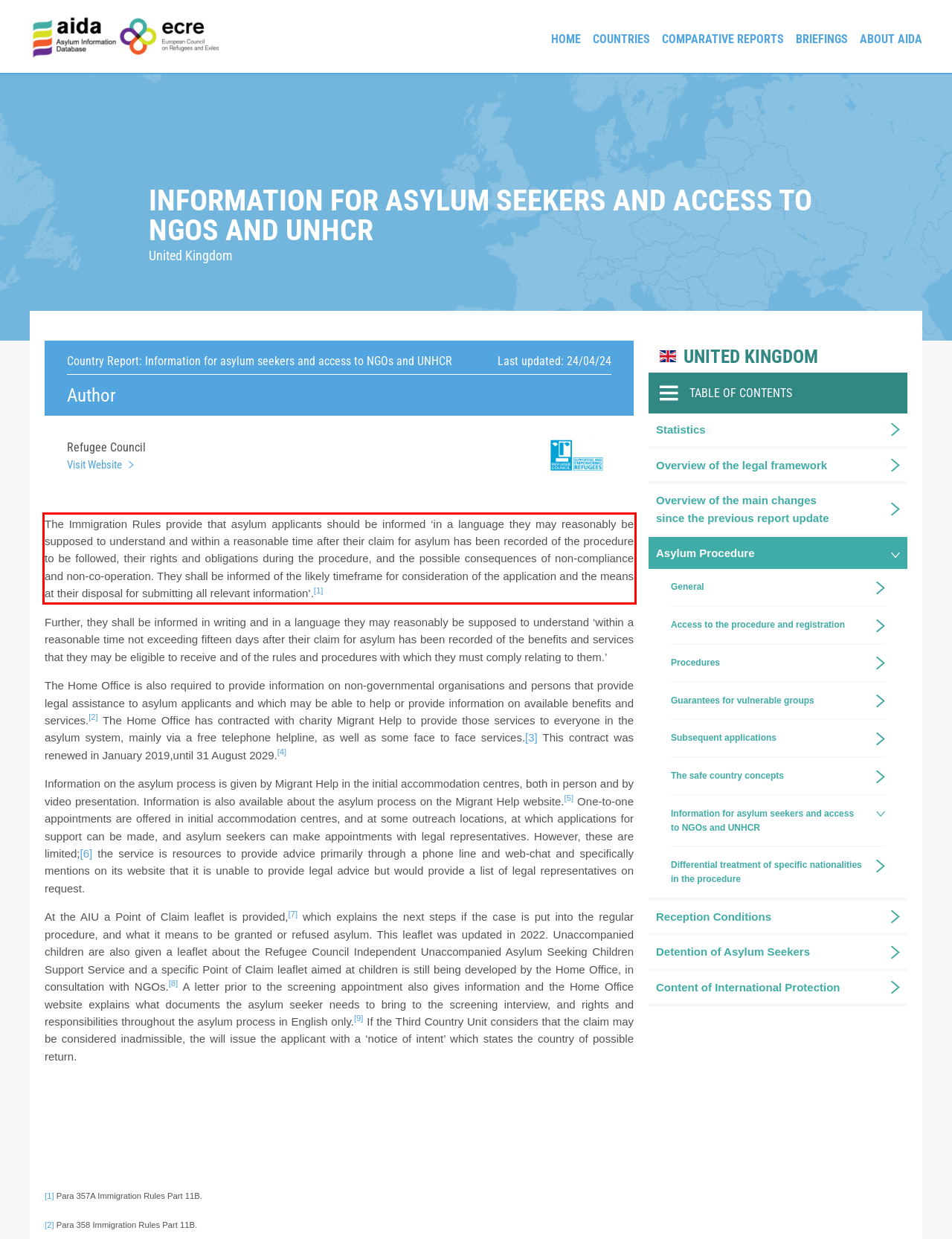Identify and transcribe the text content enclosed by the red bounding box in the given screenshot.

The Immigration Rules provide that asylum applicants should be informed ‘in a language they may reasonably be supposed to understand and within a reasonable time after their claim for asylum has been recorded of the procedure to be followed, their rights and obligations during the procedure, and the possible consequences of non-compliance and non-co-operation. They shall be informed of the likely timeframe for consideration of the application and the means at their disposal for submitting all relevant information’.[1]